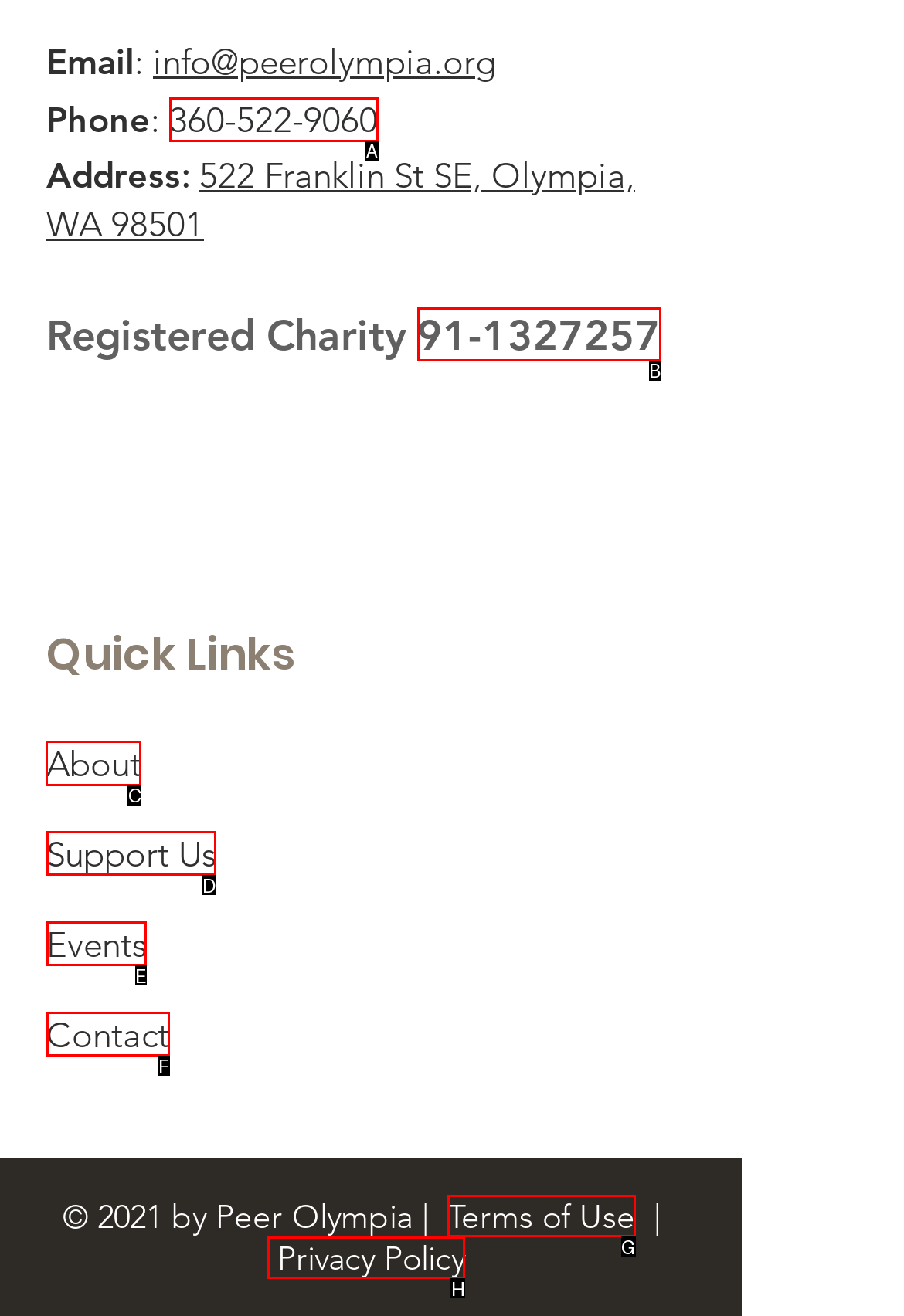Determine which HTML element should be clicked to carry out the following task: Call the phone number Respond with the letter of the appropriate option.

None